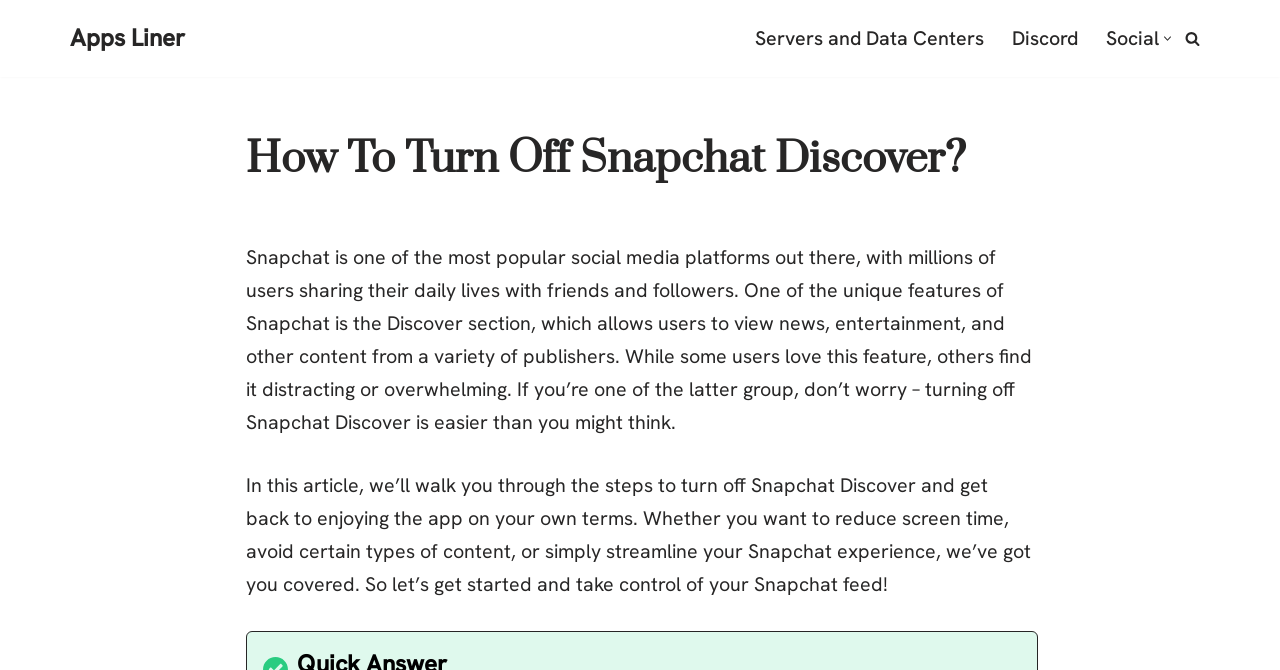What is the purpose of this article?
Based on the visual details in the image, please answer the question thoroughly.

The article aims to walk users through the steps to turn off Snapchat Discover and get back to enjoying the app on their own terms, whether it's to reduce screen time, avoid certain types of content, or simply streamline their Snapchat experience.